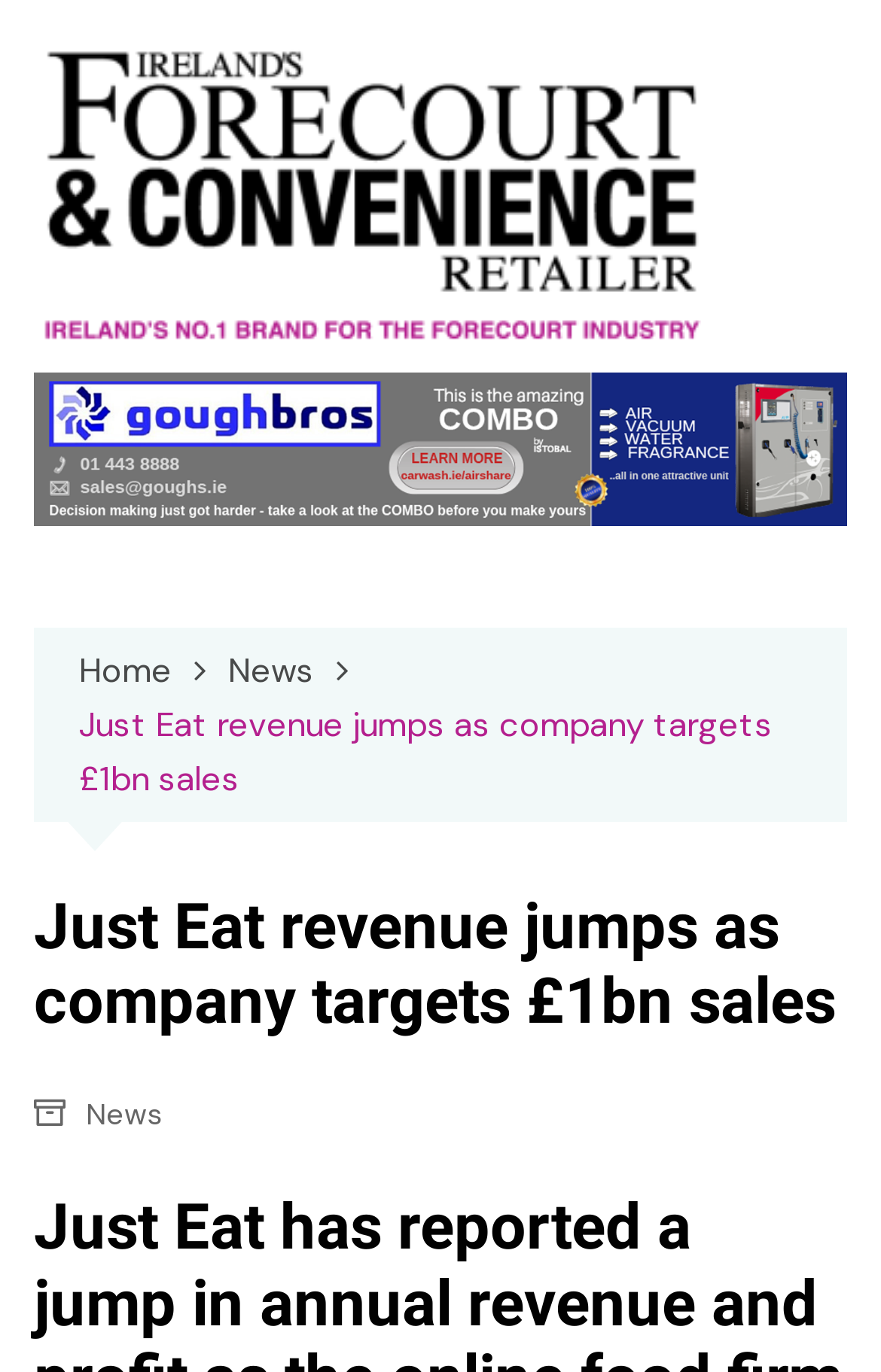What type of navigation is present on the page?
Using the image, provide a concise answer in one word or a short phrase.

Breadcrumbs